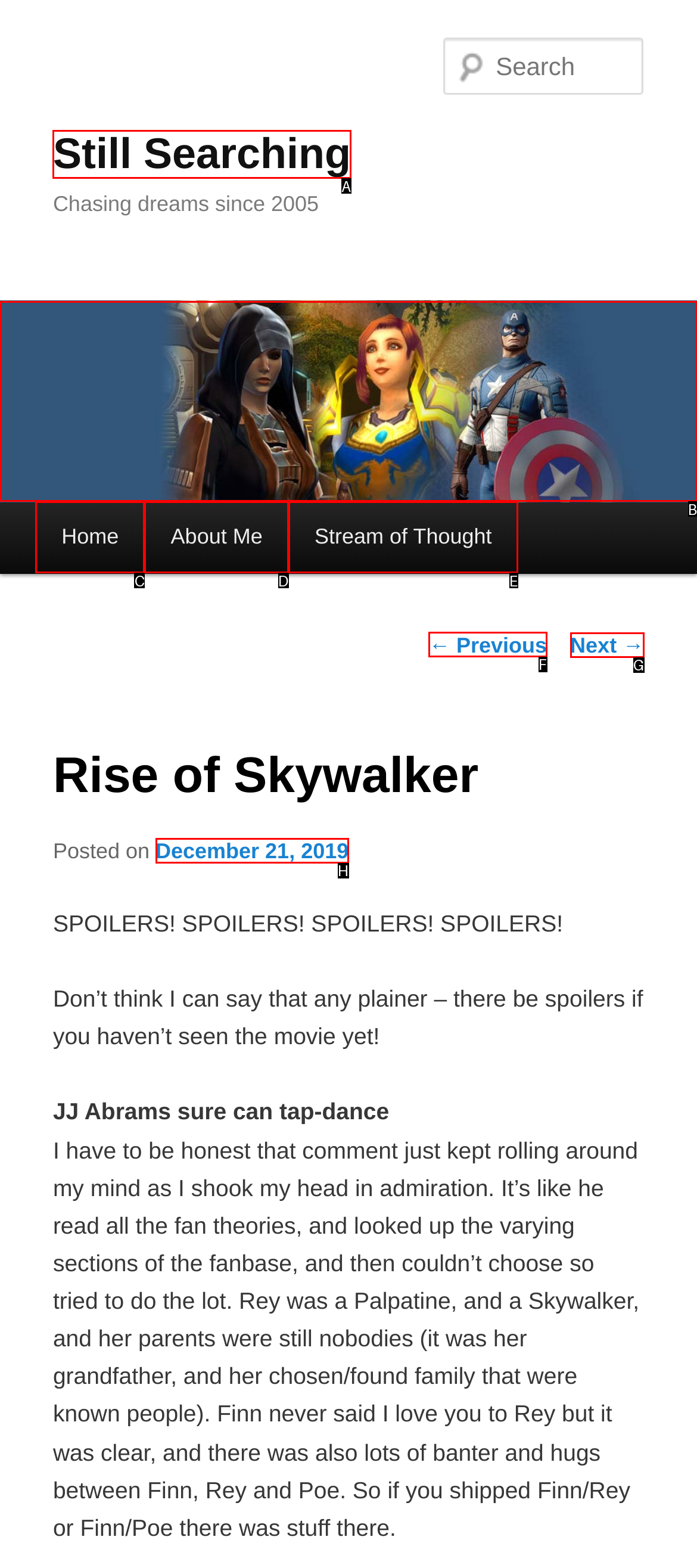To perform the task "Read the previous post", which UI element's letter should you select? Provide the letter directly.

F